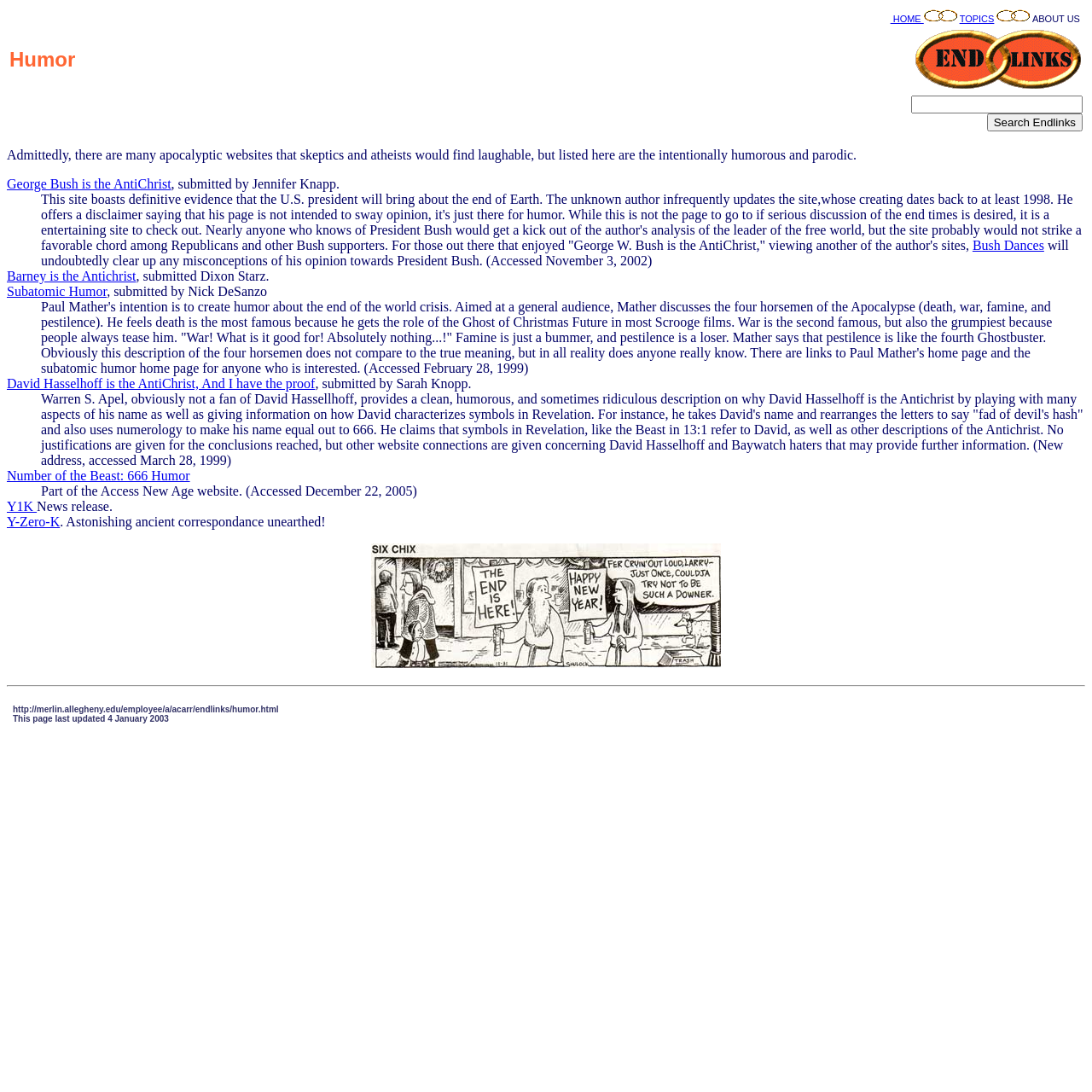What is the name of the author of the 'Subatomic Humor' website?
Answer the question with as much detail as possible.

The author of the 'Subatomic Humor' website is Paul Mather, as mentioned in the description of the website, which discusses the four horsemen of the Apocalypse in a humorous way.